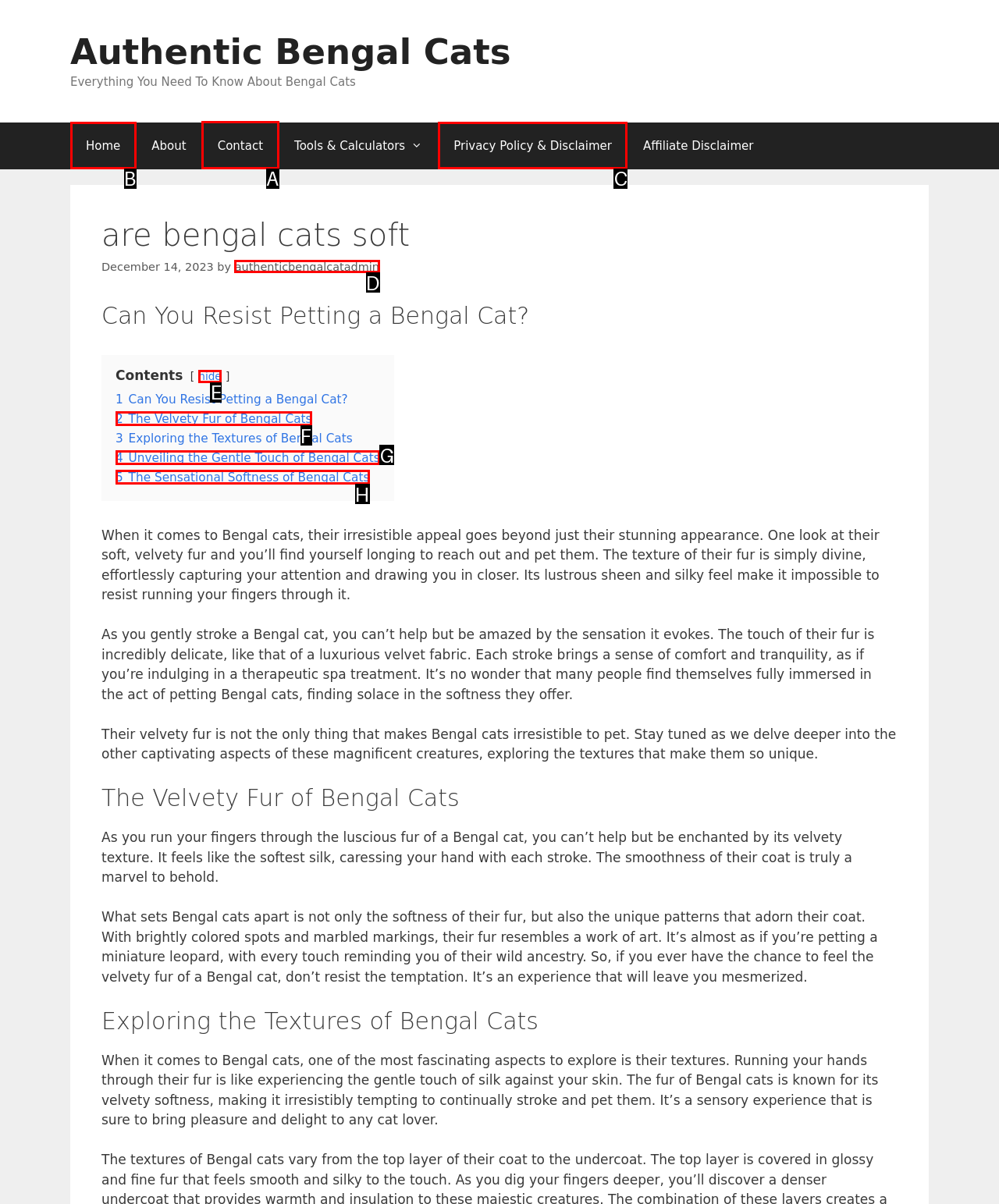For the task: Click the 'Contact' link, specify the letter of the option that should be clicked. Answer with the letter only.

A